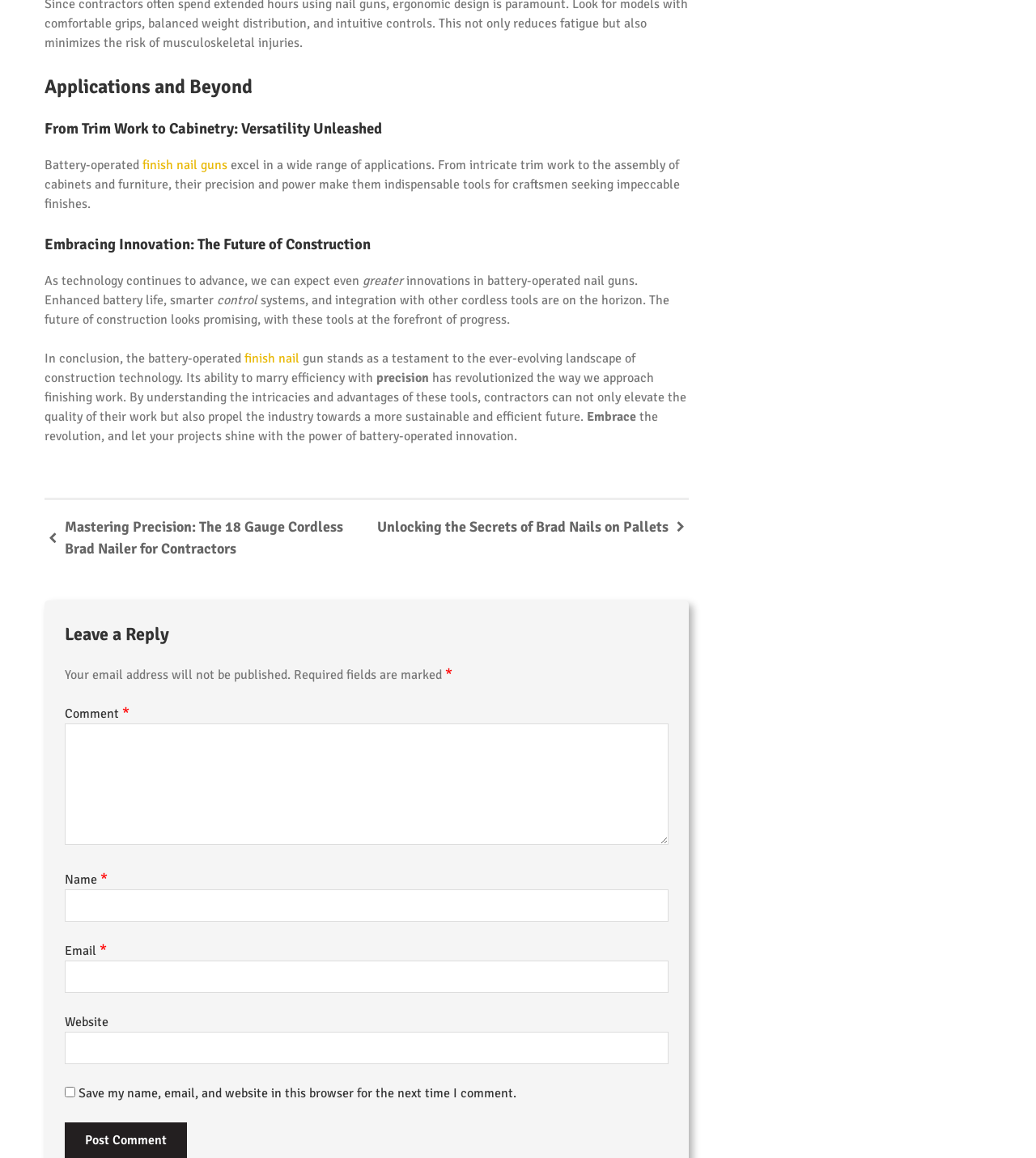Locate the bounding box of the user interface element based on this description: "Read the Blog".

None